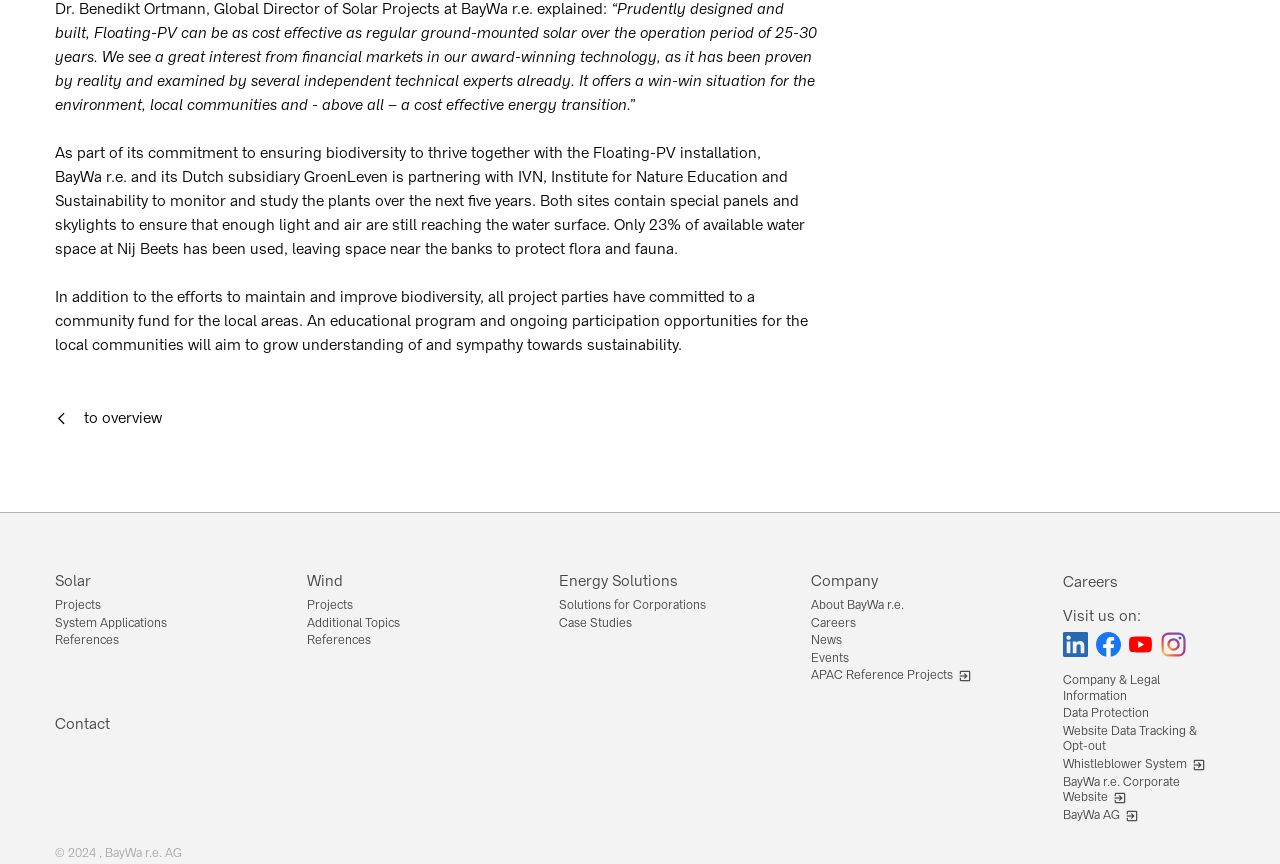Provide a brief response to the question below using one word or phrase:
What are the social media platforms listed?

LinkedIn, Facebook, YouTube, Instagram